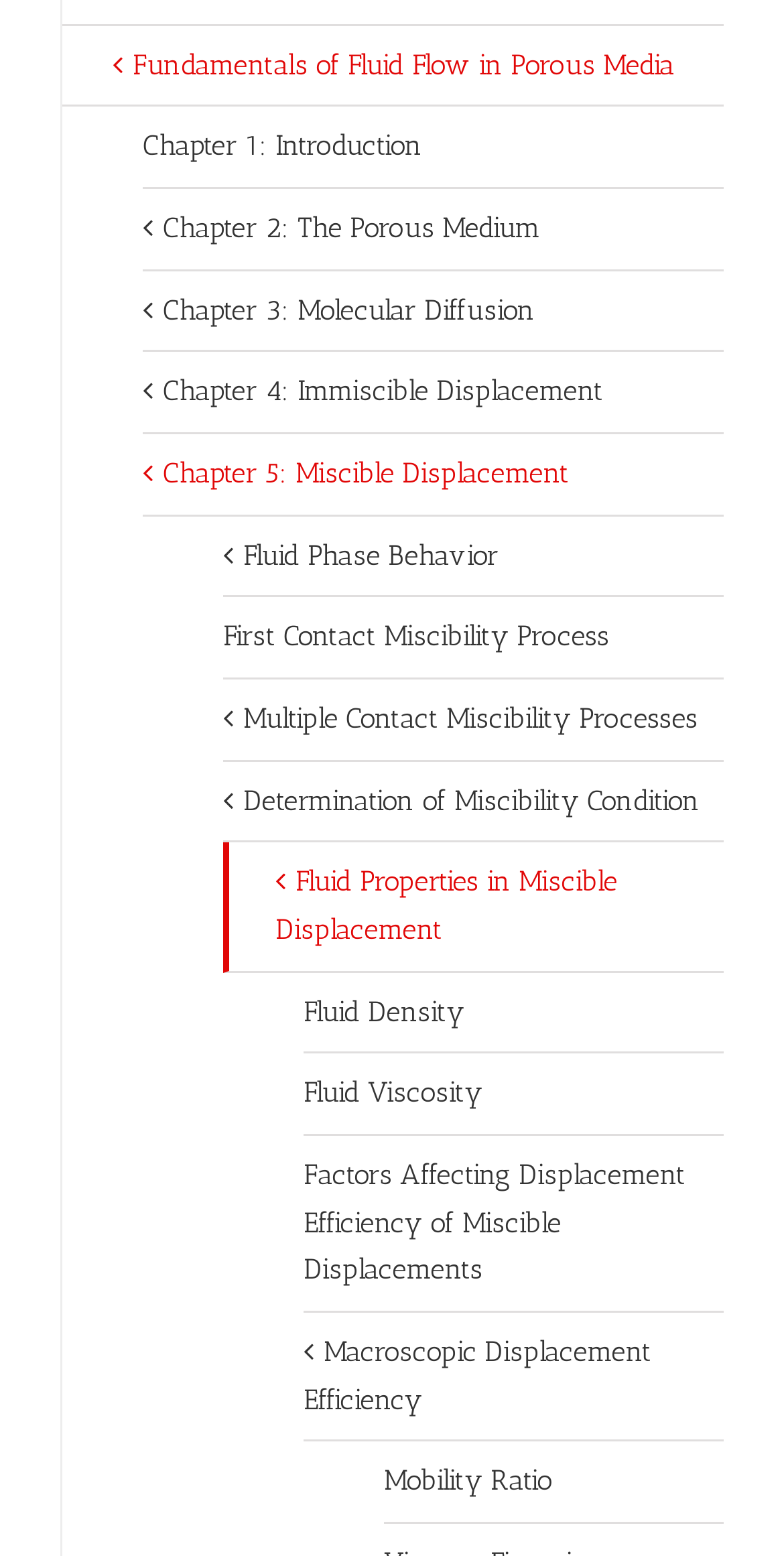Respond with a single word or phrase:
What topic is related to molecular diffusion?

Chapter 3